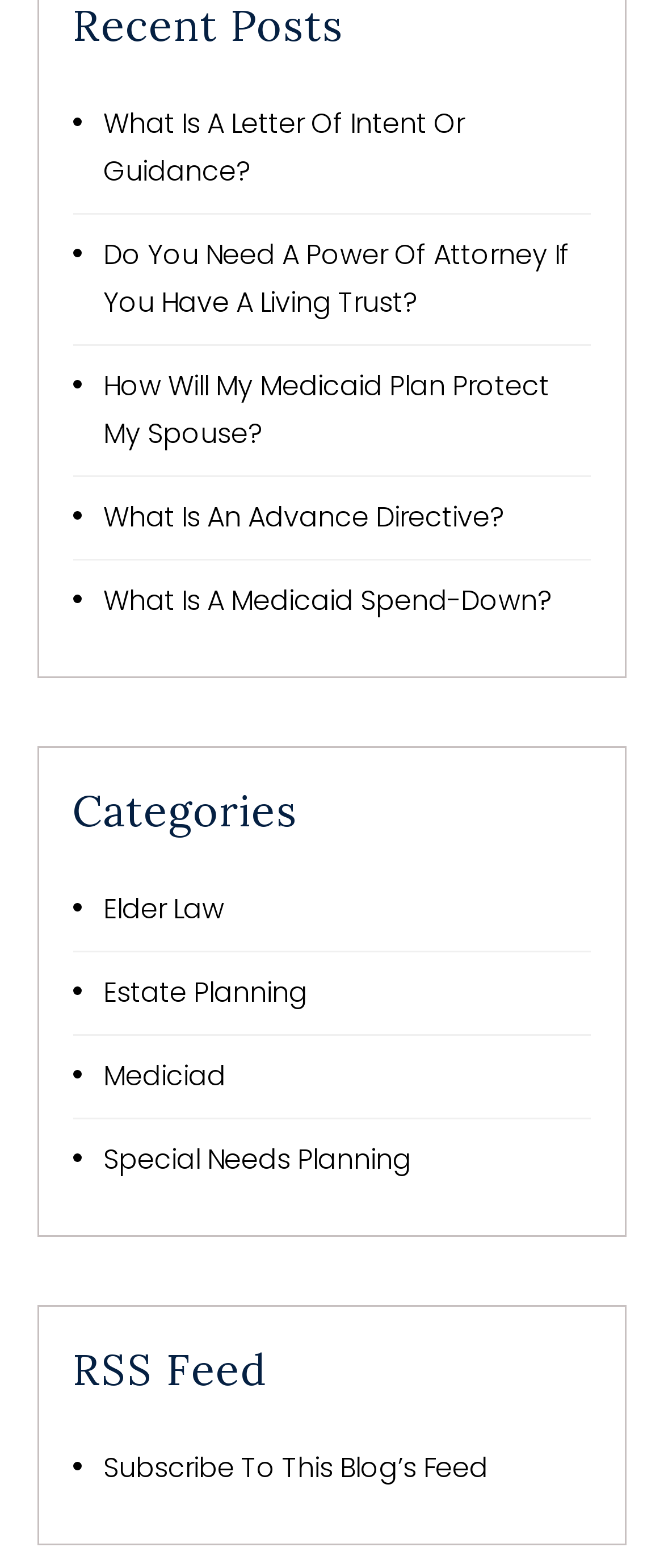Determine the bounding box coordinates for the region that must be clicked to execute the following instruction: "Learn about elder law".

[0.11, 0.554, 0.89, 0.607]